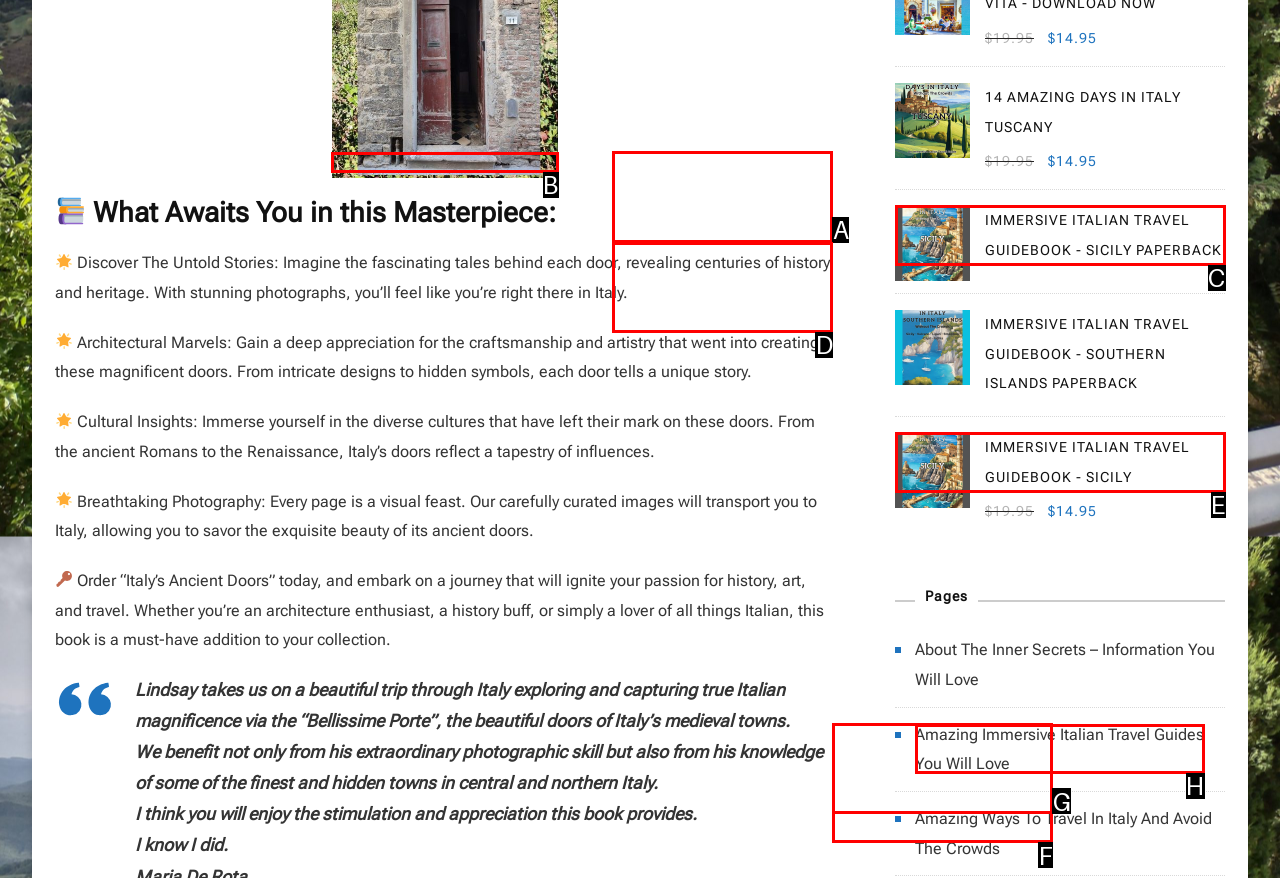Tell me which option I should click to complete the following task: Explore the book Italy's Ancient Doors
Answer with the option's letter from the given choices directly.

B